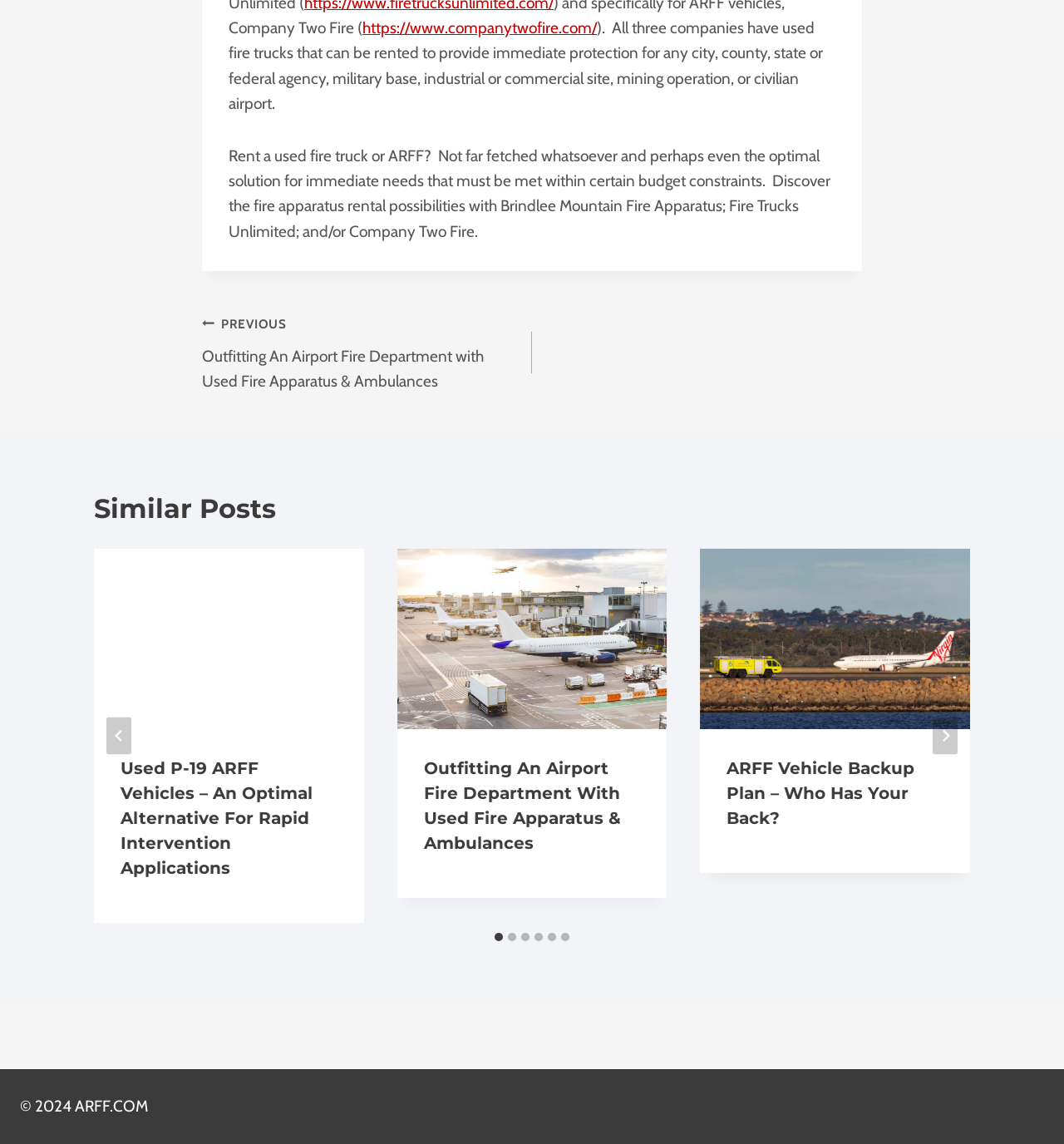Please identify the bounding box coordinates of the region to click in order to complete the given instruction: "Click the 'NEXT' button". The coordinates should be four float numbers between 0 and 1, i.e., [left, top, right, bottom].

[0.877, 0.627, 0.9, 0.66]